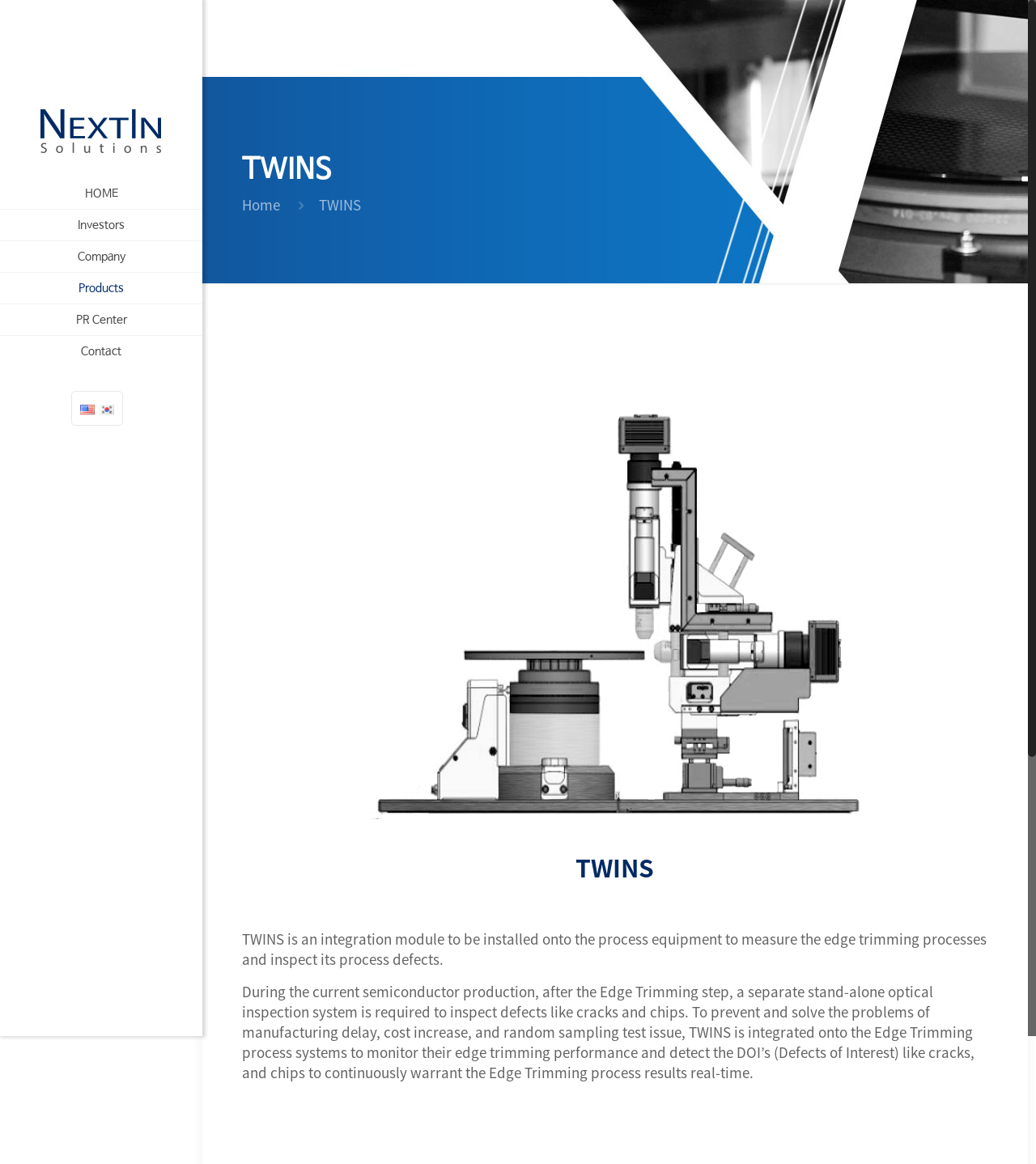Given the webpage screenshot and the description, determine the bounding box coordinates (top-left x, top-left y, bottom-right x, bottom-right y) that define the location of the UI element matching this description: Back to top

None